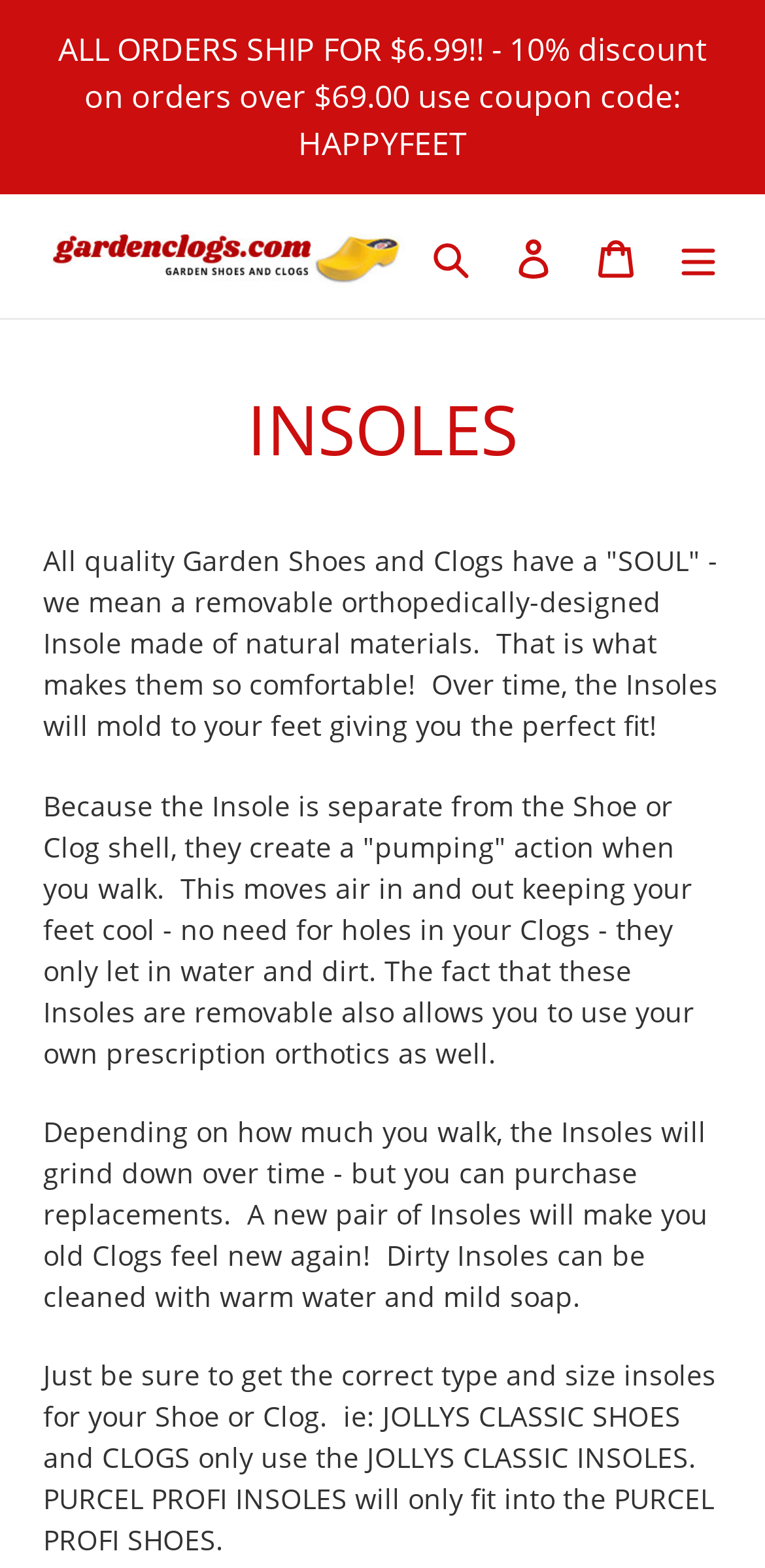Provide the bounding box coordinates for the UI element described in this sentence: "Log in". The coordinates should be four float values between 0 and 1, i.e., [left, top, right, bottom].

[0.644, 0.137, 0.751, 0.19]